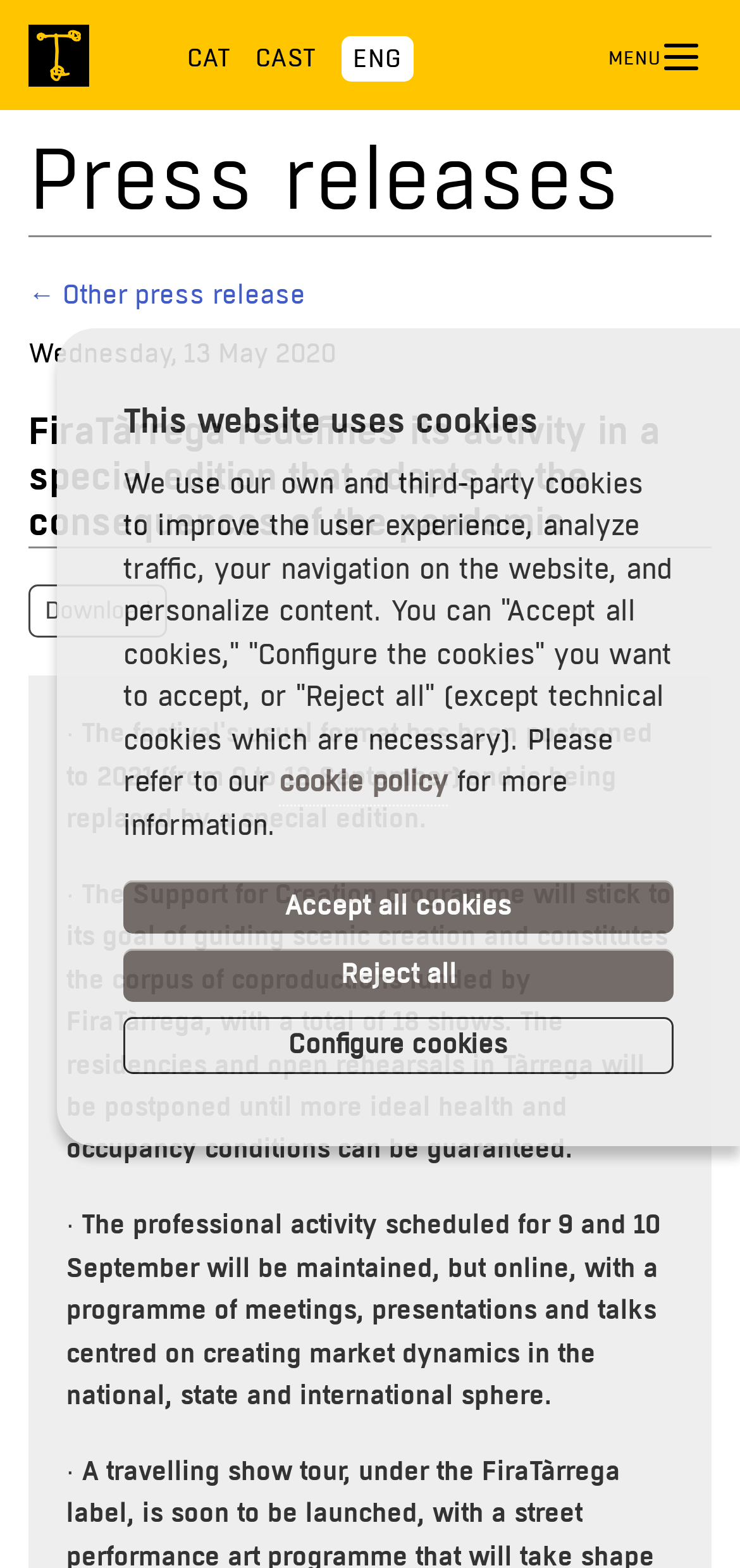Based on the element description: "parent_node: Name * name="author"", identify the UI element and provide its bounding box coordinates. Use four float numbers between 0 and 1, [left, top, right, bottom].

None